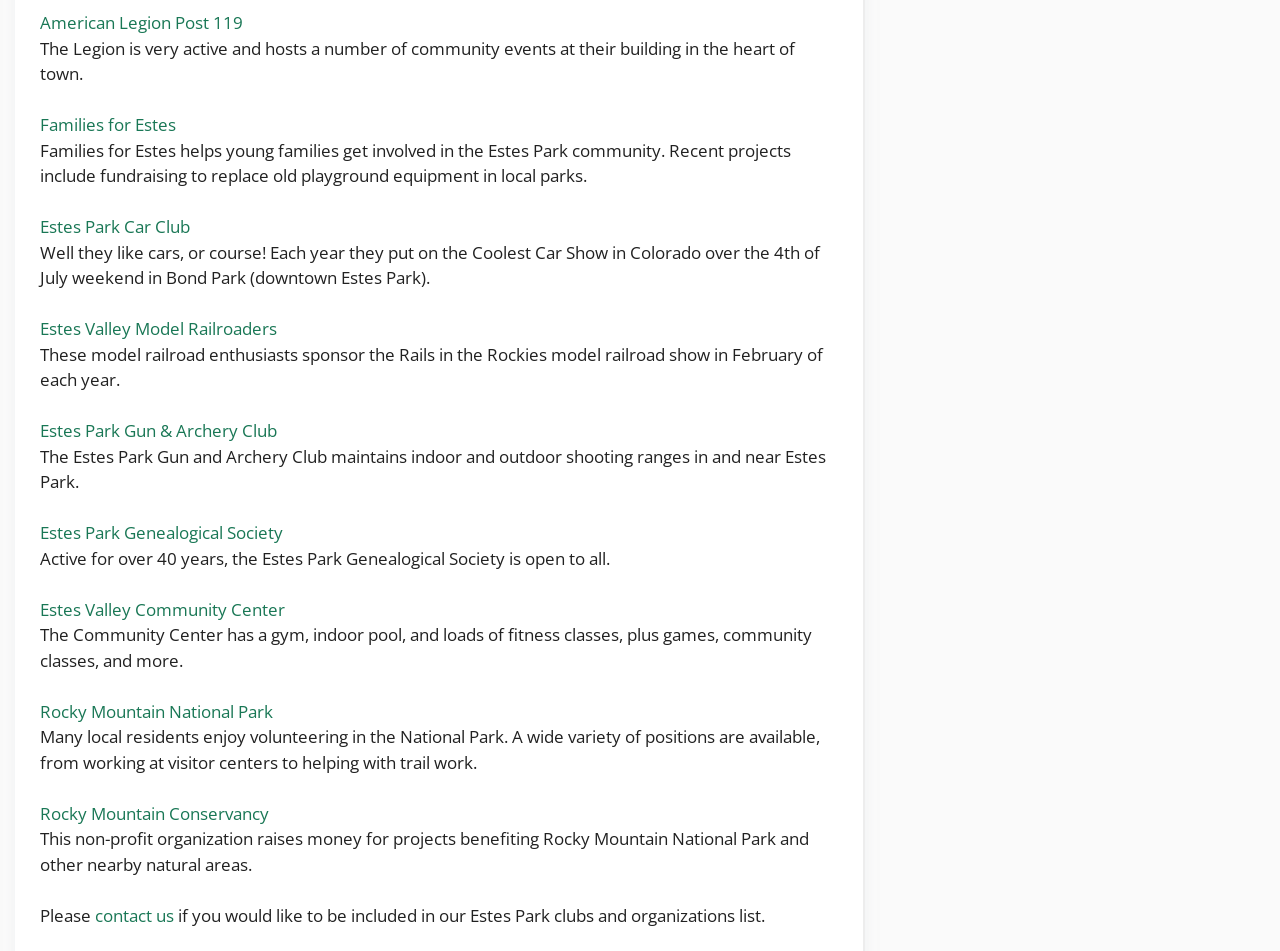What facilities does the Community Center have?
Respond to the question with a single word or phrase according to the image.

Gym, pool, fitness classes